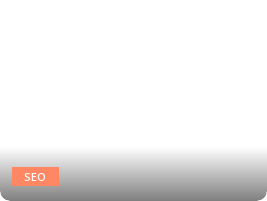Analyze the image and answer the question with as much detail as possible: 
What is the background of the SEO button?

The background of the SEO button is a gradient that fades from solid color to transparent, which is described in the caption as a design element that effectively contrasts with the bright orange color of the button.